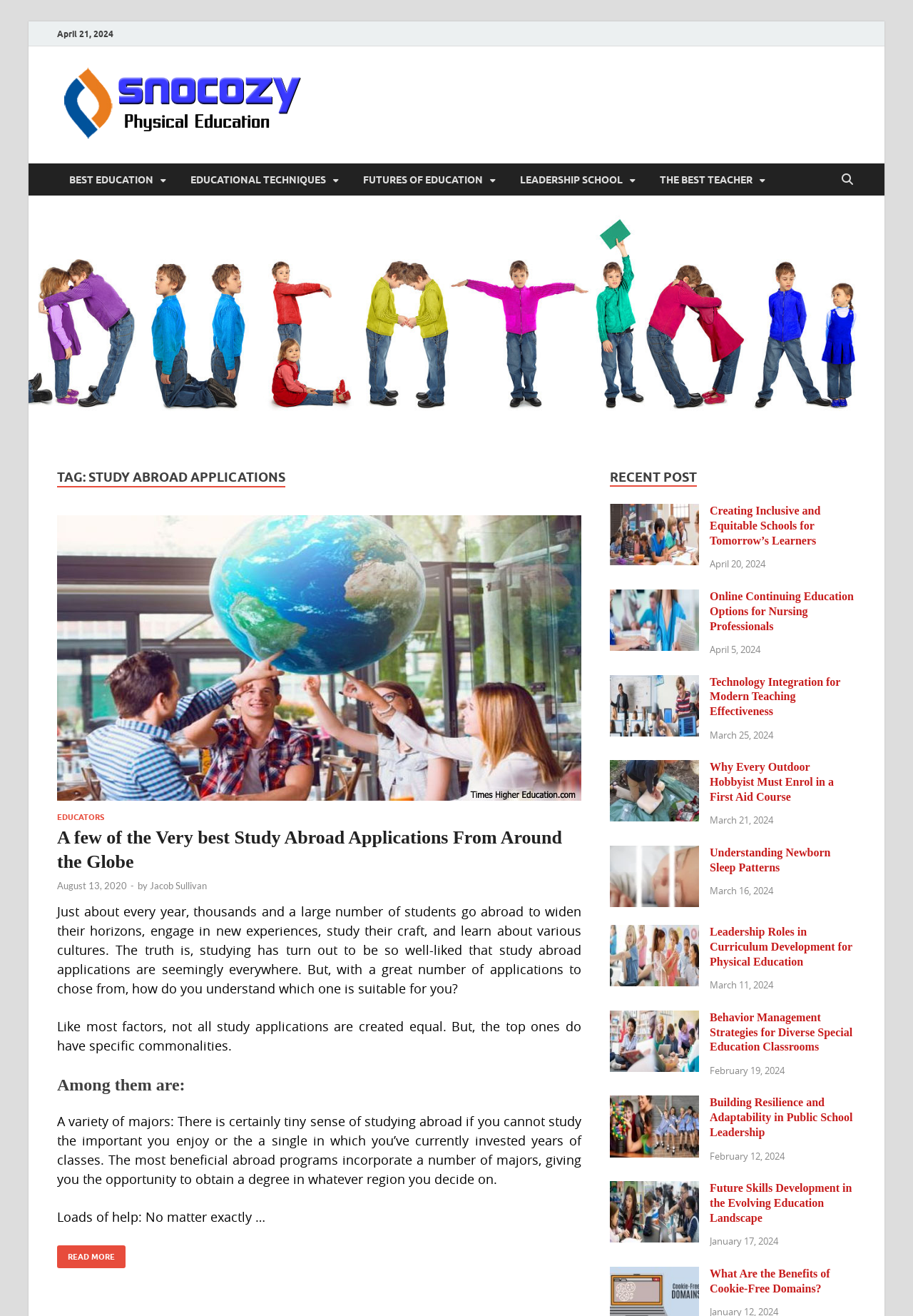Locate the bounding box coordinates of the element to click to perform the following action: 'click on the 'Creating Inclusive and Equitable Schools for Tomorrow's Learners' link'. The coordinates should be given as four float values between 0 and 1, in the form of [left, top, right, bottom].

[0.668, 0.384, 0.766, 0.394]